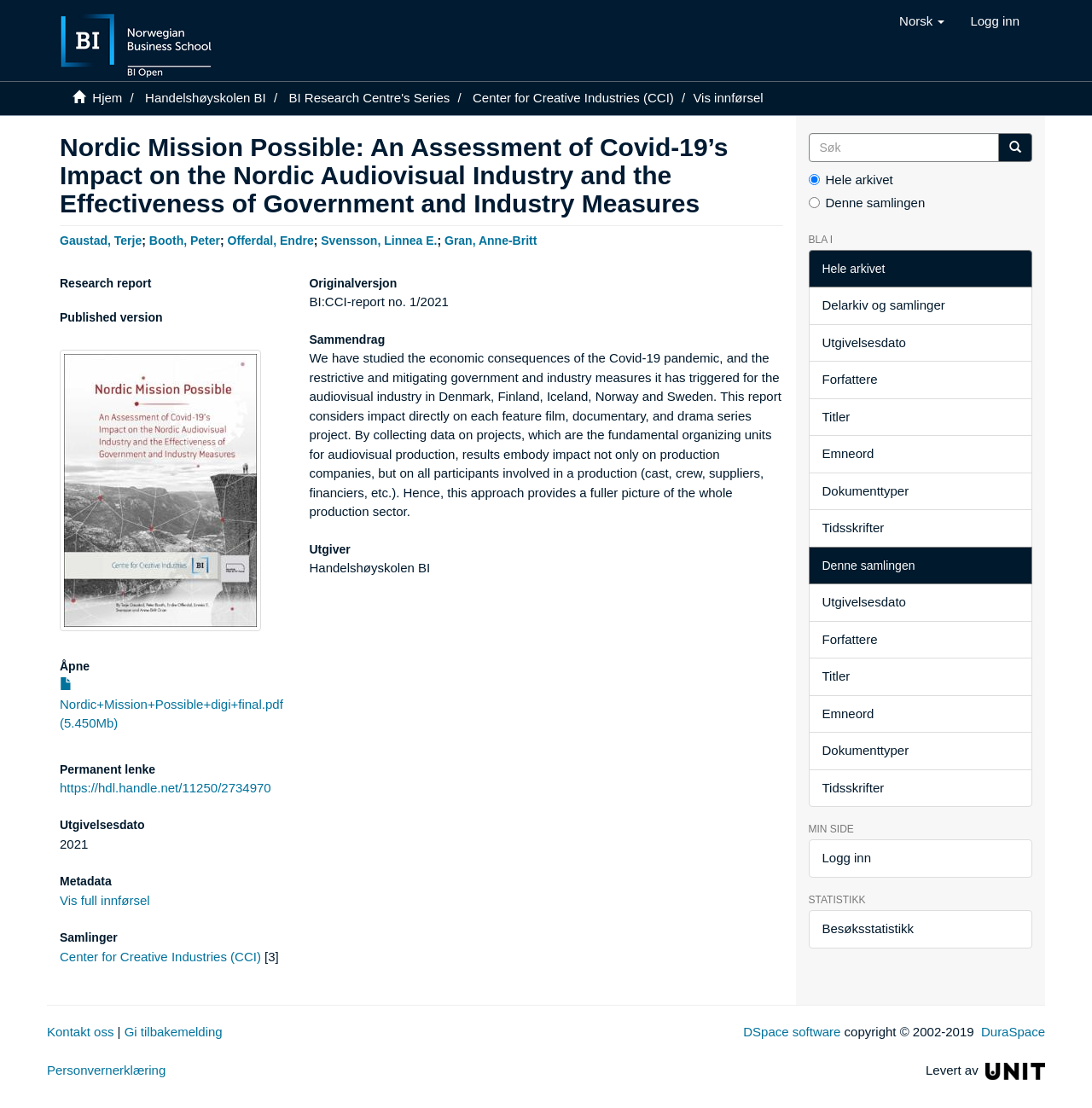What is the name of the institution that published the report?
Kindly give a detailed and elaborate answer to the question.

The name of the institution that published the report can be found in the static text element with the text 'Handelshøyskolen BI'. This element is located in the section with the heading 'Utgiver', which means 'Publisher' in Norwegian.